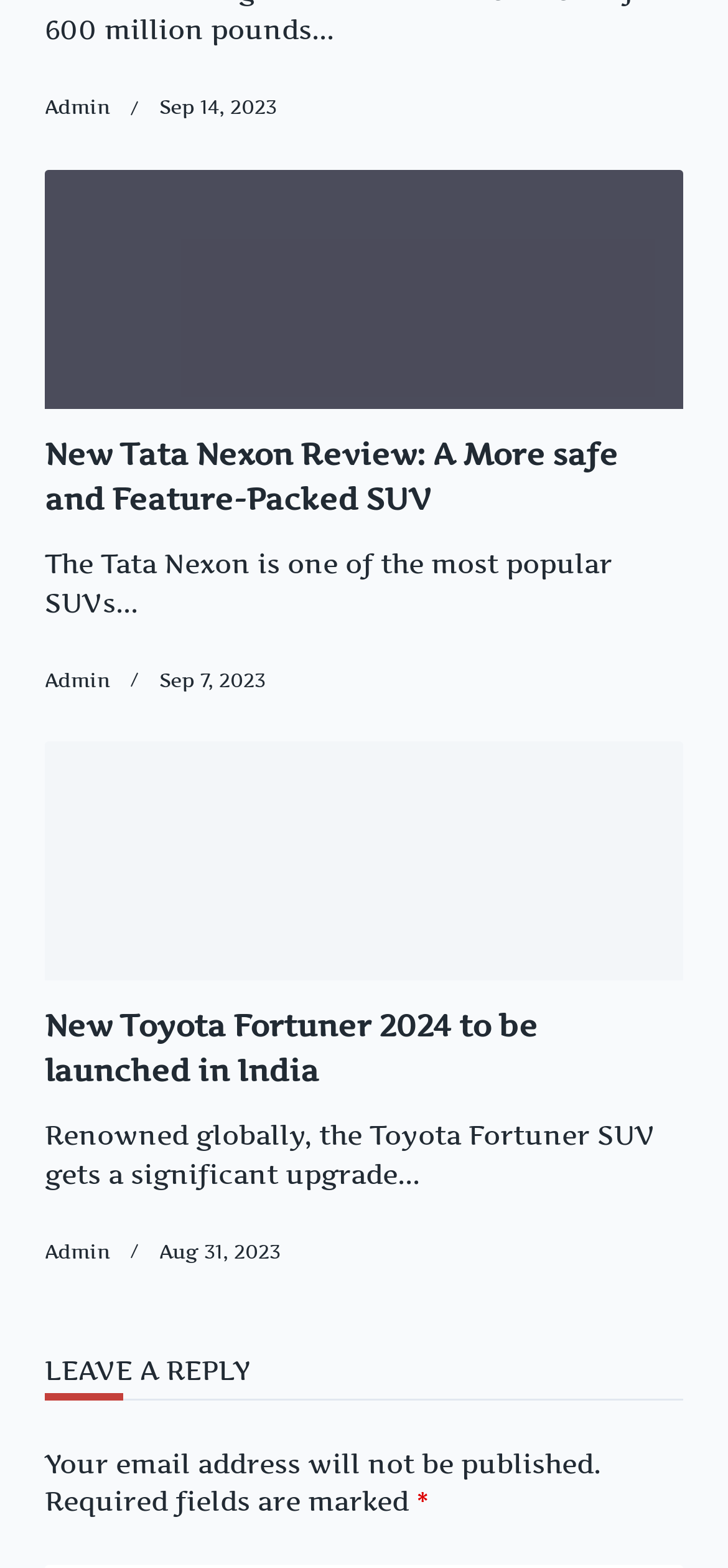How many images are in the second article?
Please provide a single word or phrase as your answer based on the image.

1